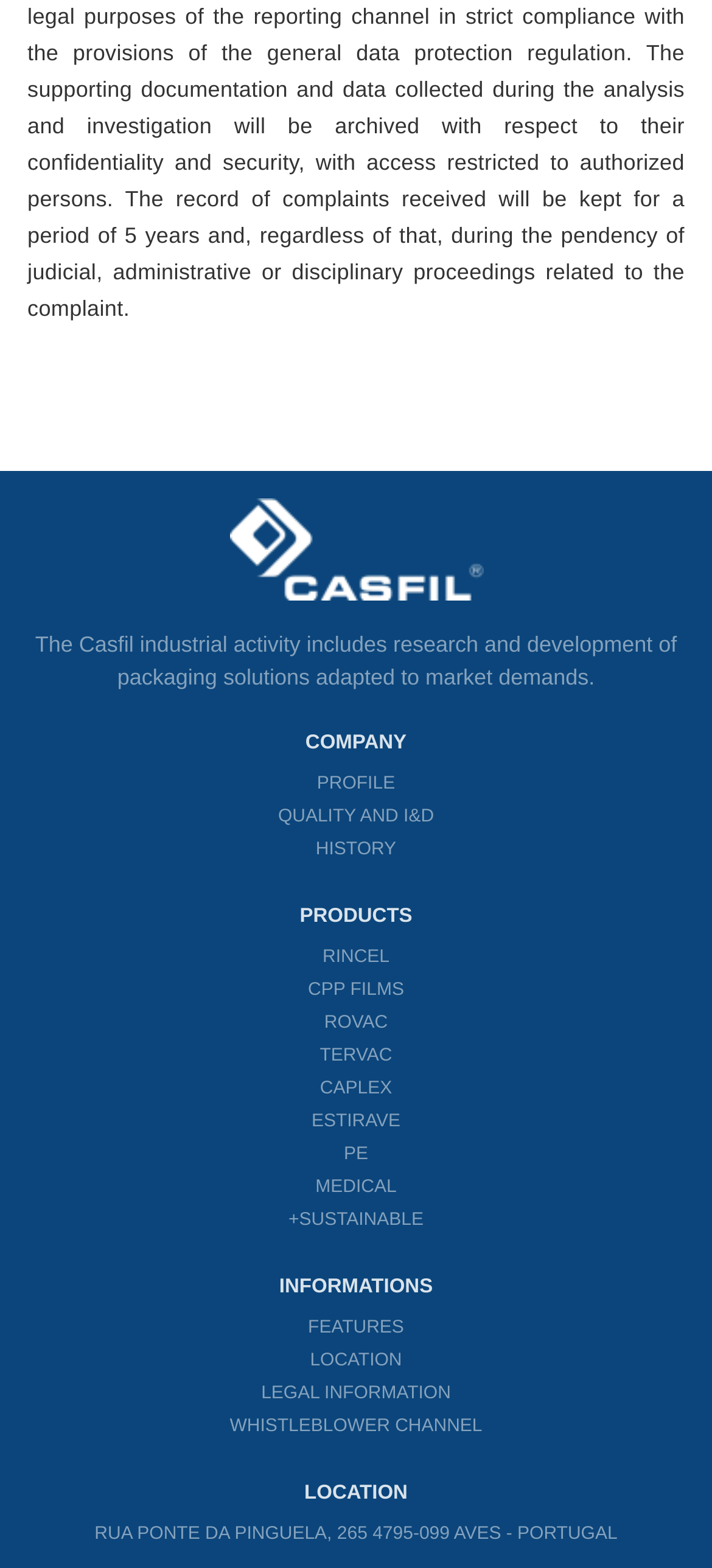Carefully examine the image and provide an in-depth answer to the question: How many product categories are listed?

The product categories are listed as links on the webpage, and there are 7 of them: RINCEL, CPP FILMS, ROVAC, TERVAC, CAPLEX, ESTIRAVE, and PE.